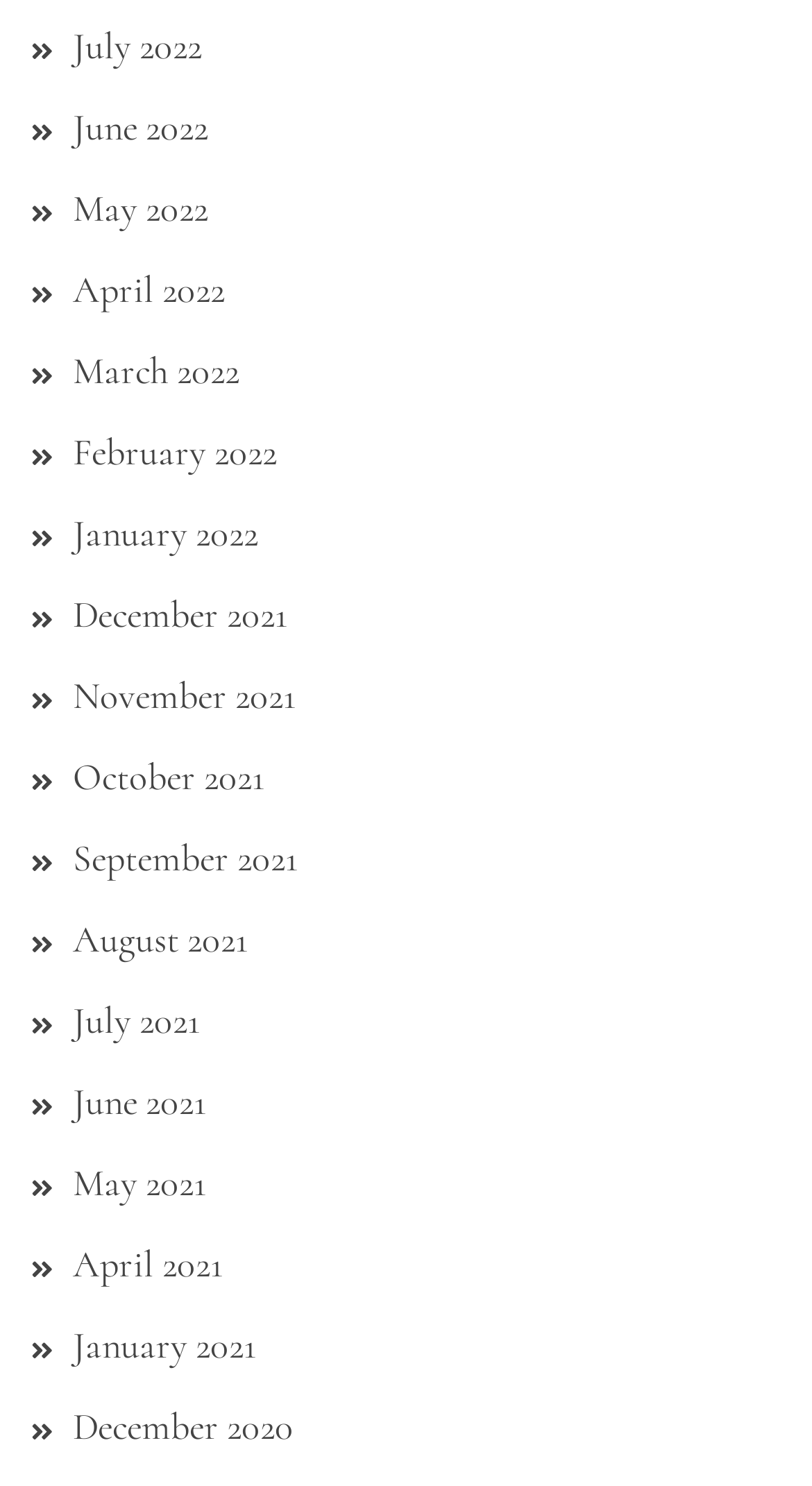What is the most recent month listed?
Please provide a full and detailed response to the question.

By examining the list of links on the webpage, I can see that the most recent month listed is July 2022, which is the first link in the list.